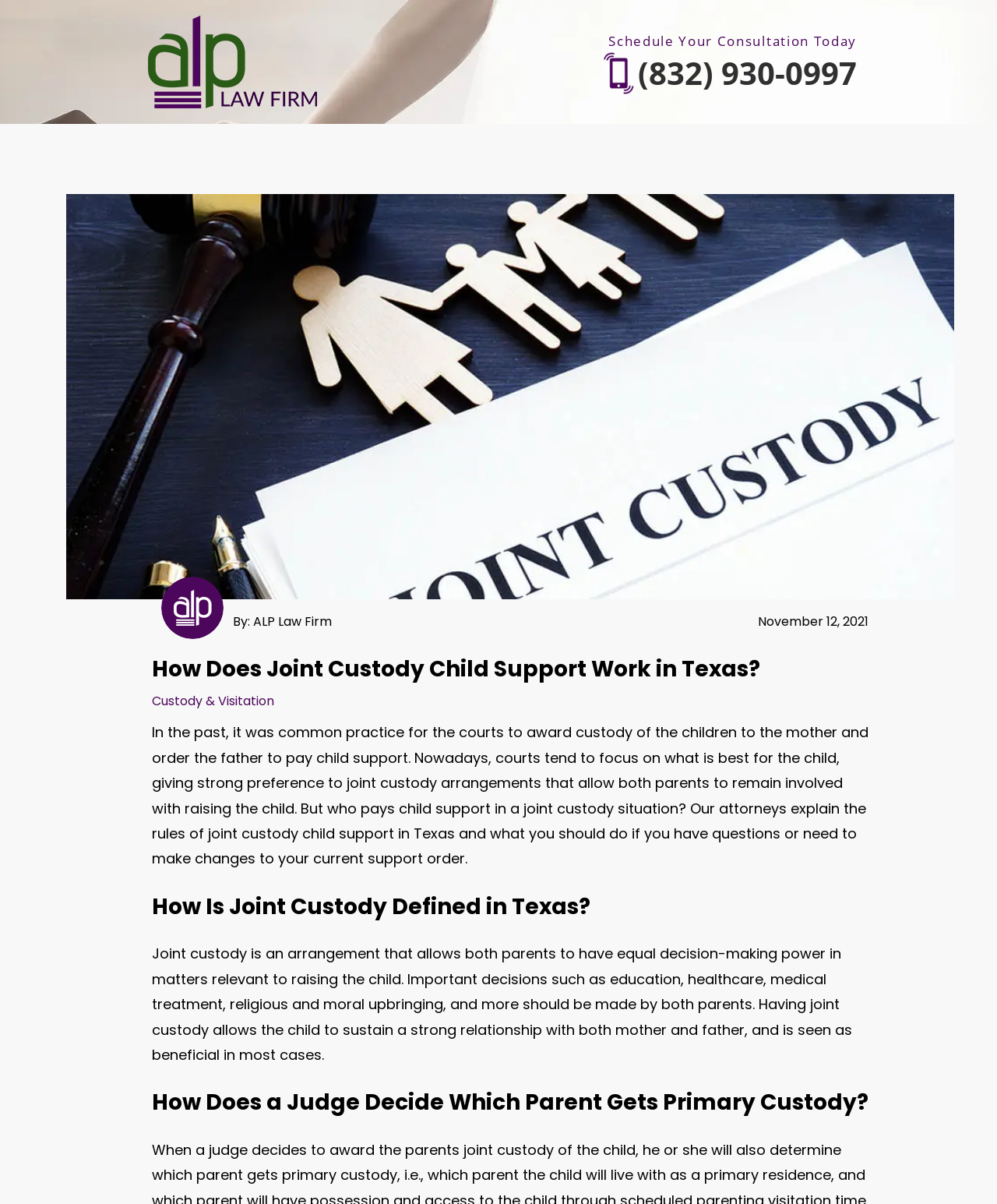Please answer the following question using a single word or phrase: 
What is the main topic of the article?

Joint Custody Child Support in Texas